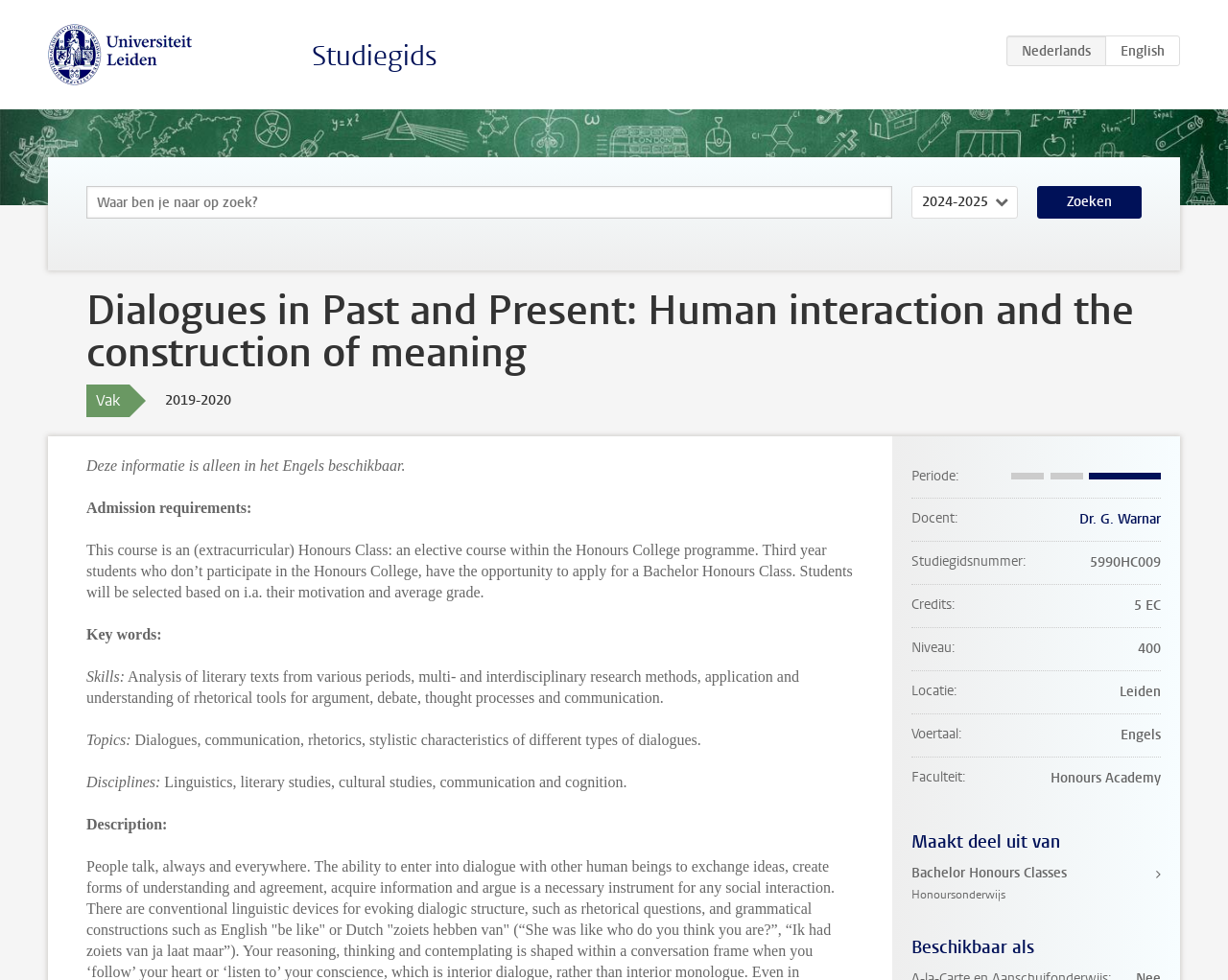Respond with a single word or phrase to the following question:
What is the academic year of the course?

2019-2020